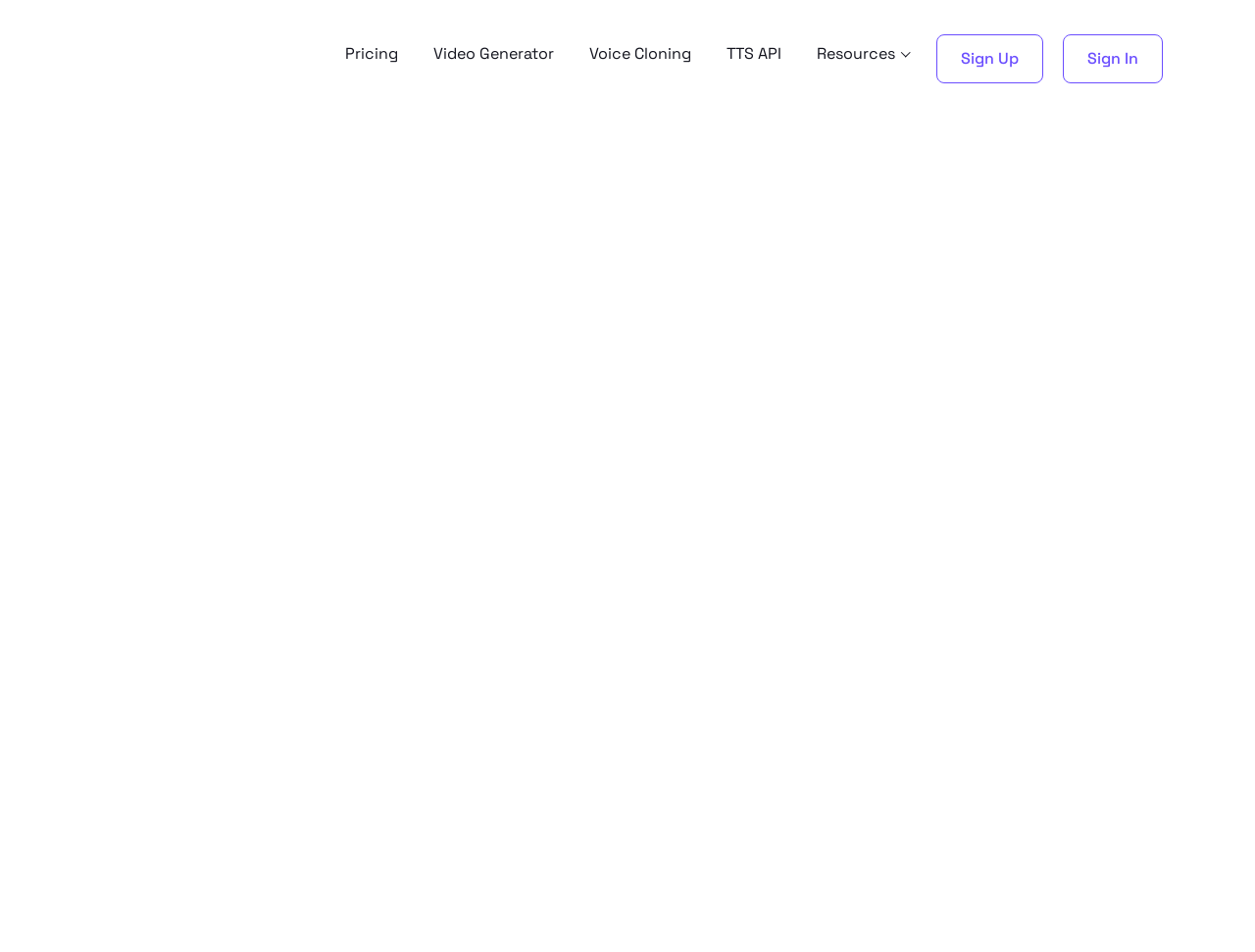What is the company name?
Look at the image and respond to the question as thoroughly as possible.

The company name can be found in the logo image at the top left corner of the webpage, which is described as 'Verbatik'.